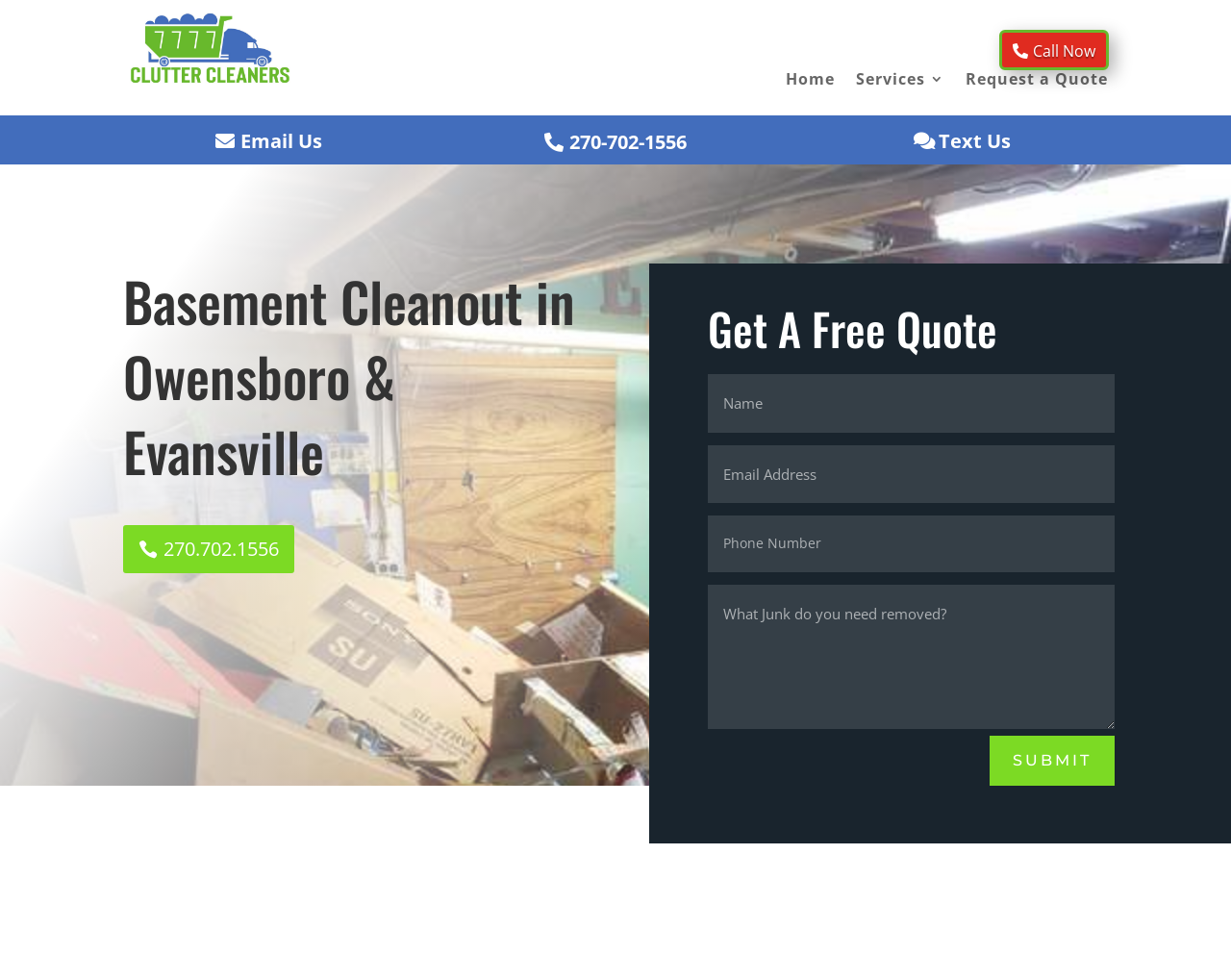Answer the following in one word or a short phrase: 
What is the purpose of the 'SUBMIT' button?

To submit a quote request